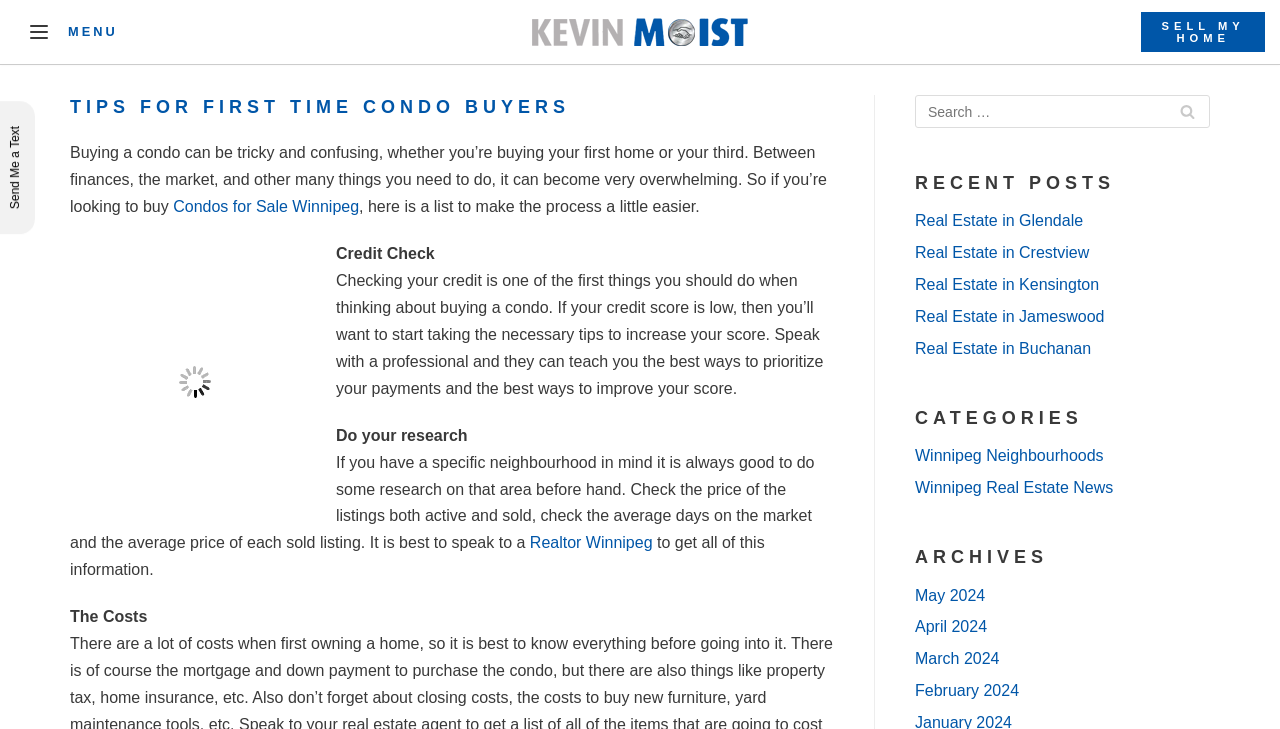Construct a thorough caption encompassing all aspects of the webpage.

This webpage is about tips for first-time condo buyers, specifically in Winnipeg. At the top left, there is a "Skip to content" link, followed by a navigation menu button with the text "MENU". On the top right, there are two links: "Kevin Moist" and "SELL MY HOME". 

Below the navigation menu, there is a heading "TIPS FOR FIRST TIME CONDO BUYERS" in a prominent position. Underneath, there is a paragraph of text explaining the challenges of buying a condo and the importance of being prepared. 

To the right of the paragraph, there is a link "Condos for Sale Winnipeg". Below the paragraph, there is an image related to real estate in Winnipeg. 

The main content of the webpage is divided into sections, each with a heading and a brief description. The sections include "Credit Check", "Do your research", and "The Costs". Each section provides tips and advice for first-time condo buyers, such as checking credit scores, researching neighborhoods, and understanding the costs involved.

On the right side of the webpage, there is a search bar with a button labeled "SEARCH". Below the search bar, there are links to recent posts, categorized by neighborhood, such as "Real Estate in Glendale" and "Real Estate in Crestview". There are also links to categories, such as "Winnipeg Neighbourhoods" and "Winnipeg Real Estate News", and archives of posts by month.